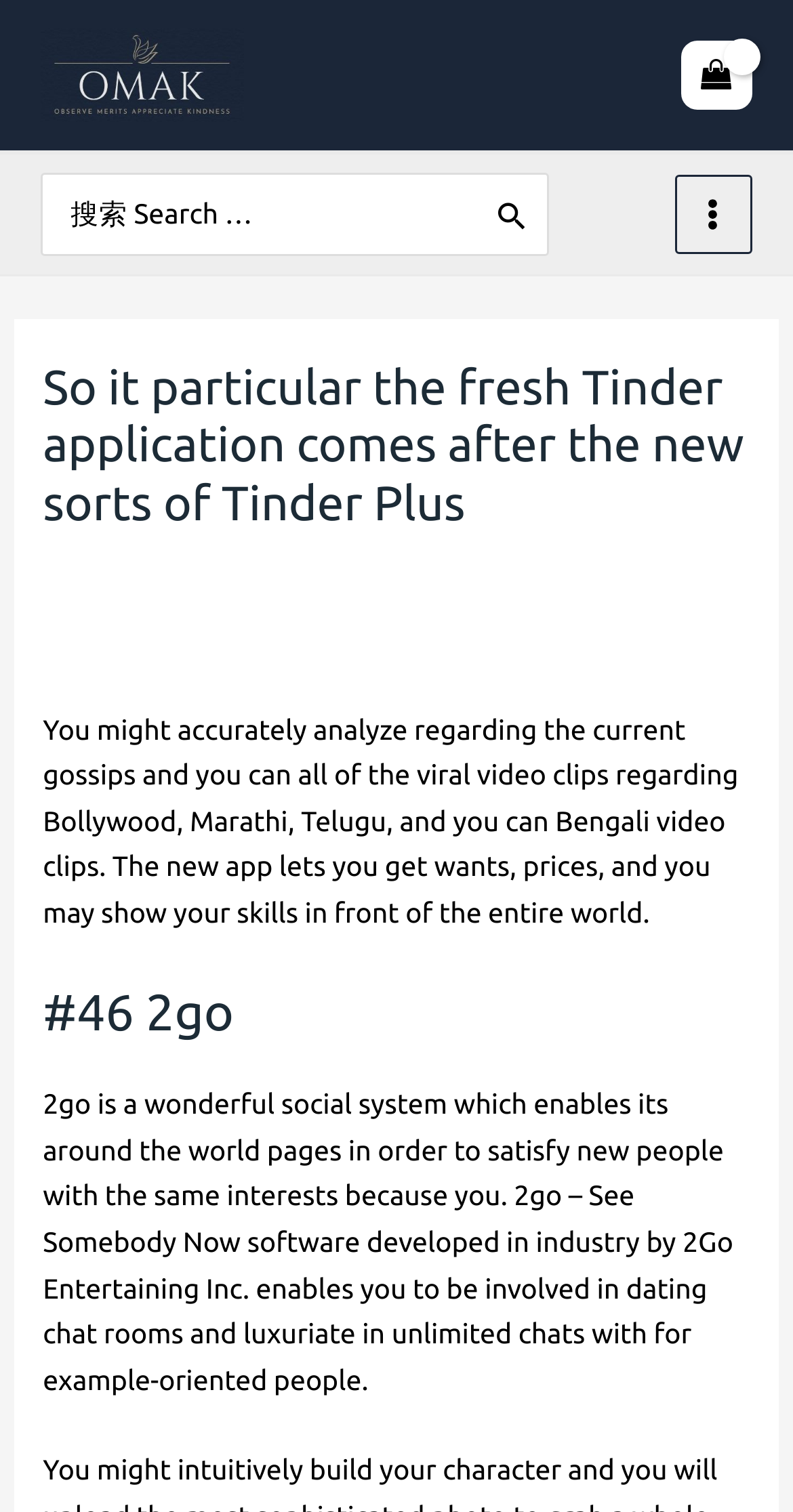What type of content can users find on this website?
Look at the image and construct a detailed response to the question.

I found the answer by reading the text, which states that users can accurately analyze the current gossips and all the viral video clips regarding Bollywood, Marathi, Telugu, and Bengali videos.